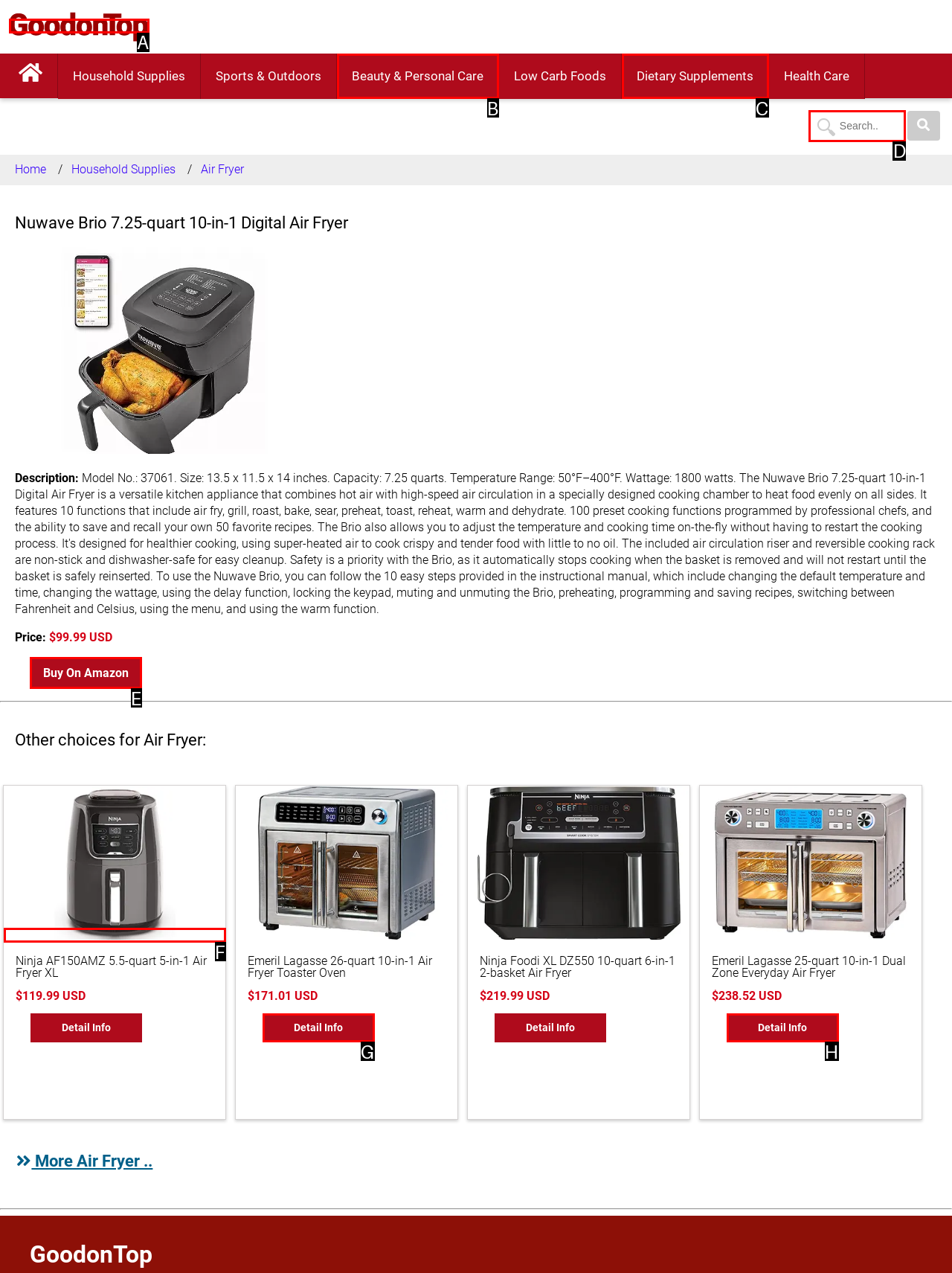Select the HTML element that matches the description: Beauty & Personal Care. Provide the letter of the chosen option as your answer.

B